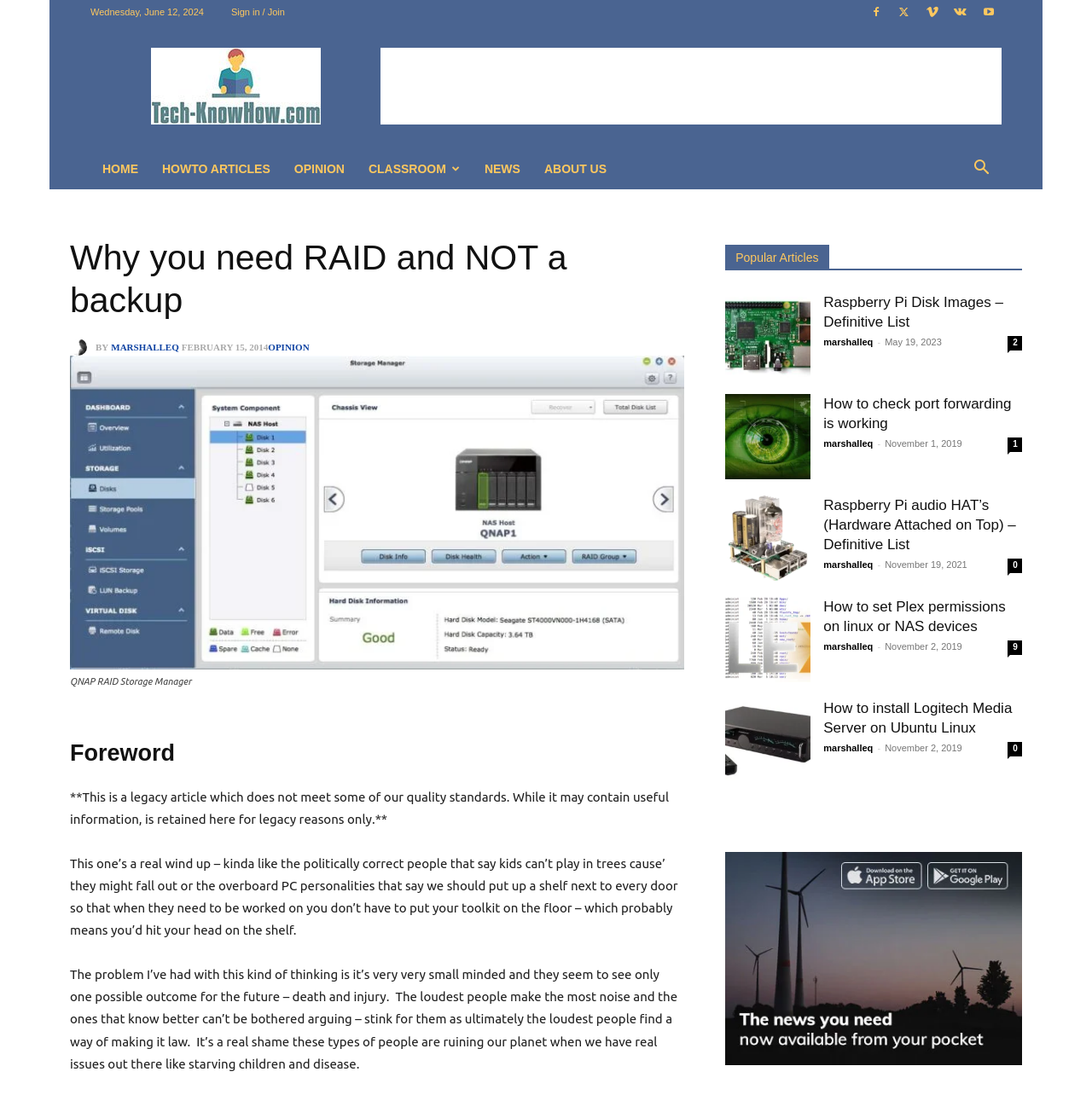Locate the bounding box coordinates of the area where you should click to accomplish the instruction: "View the 'Raspberry Pi 3' article".

[0.664, 0.267, 0.742, 0.345]